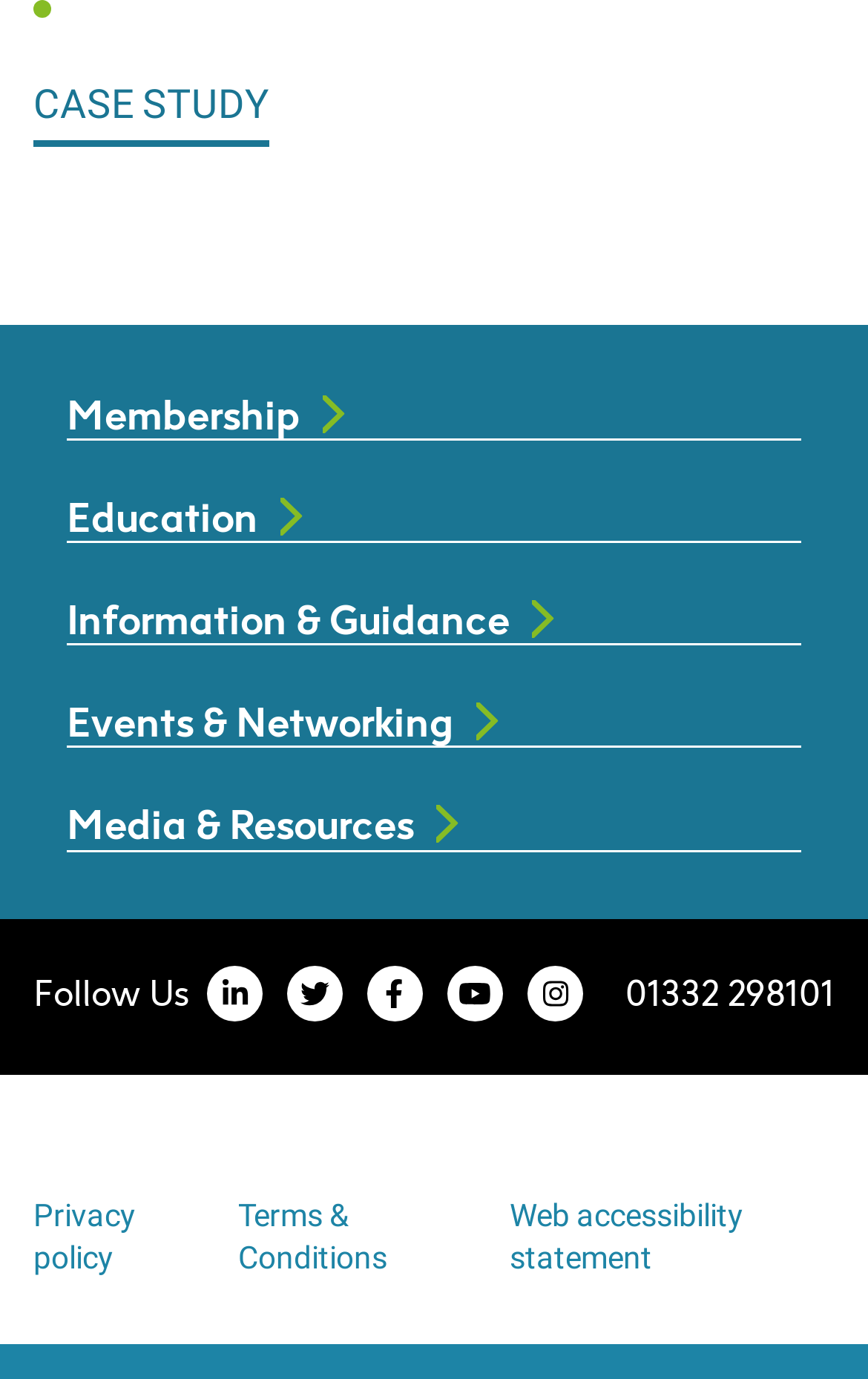Please provide a brief answer to the question using only one word or phrase: 
What is the phone number on this website?

01332 298101